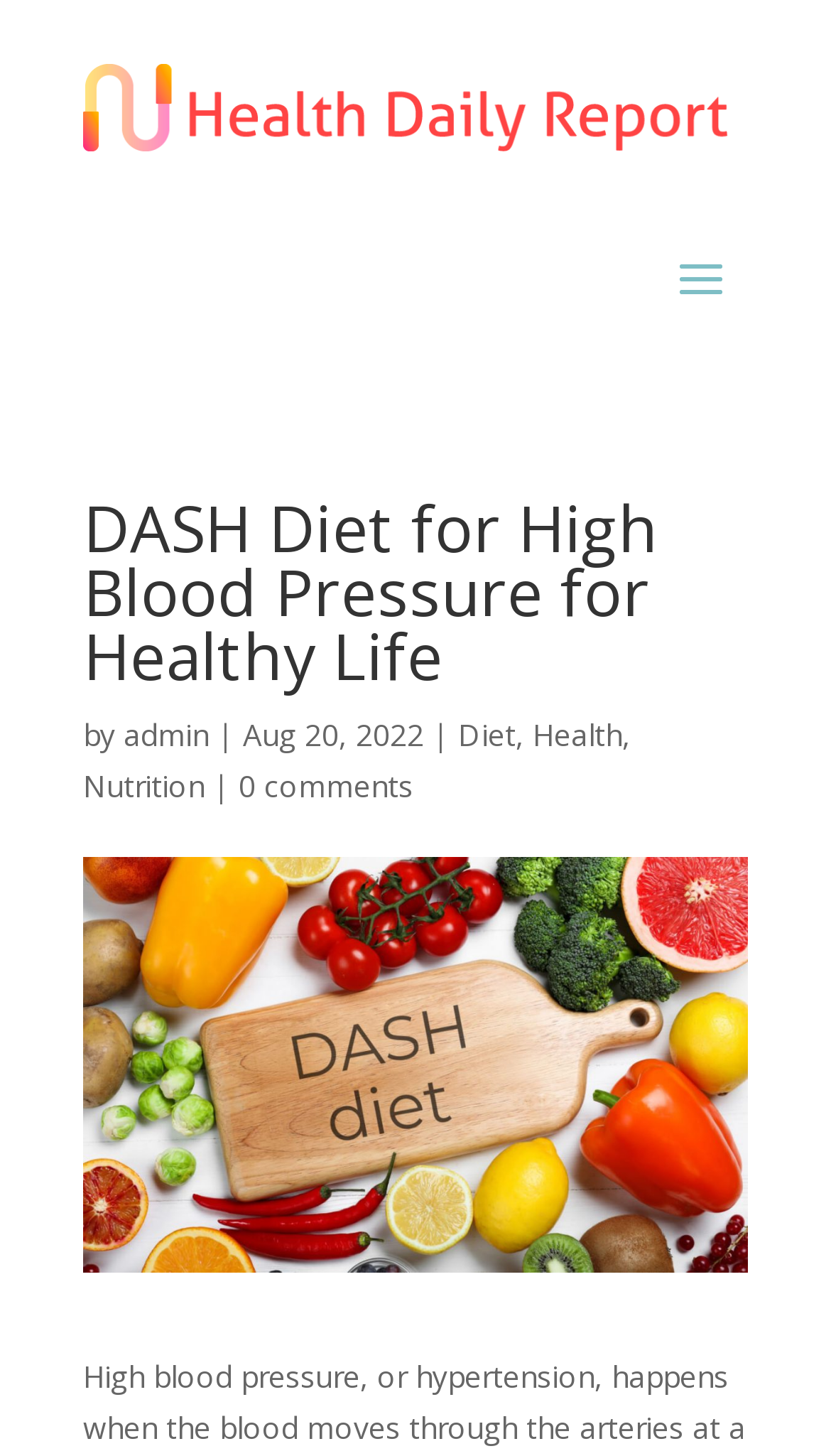How many comments does the article have?
Please provide a comprehensive answer based on the information in the image.

I found the number of comments by looking at the link '0 comments' at the bottom of the article.